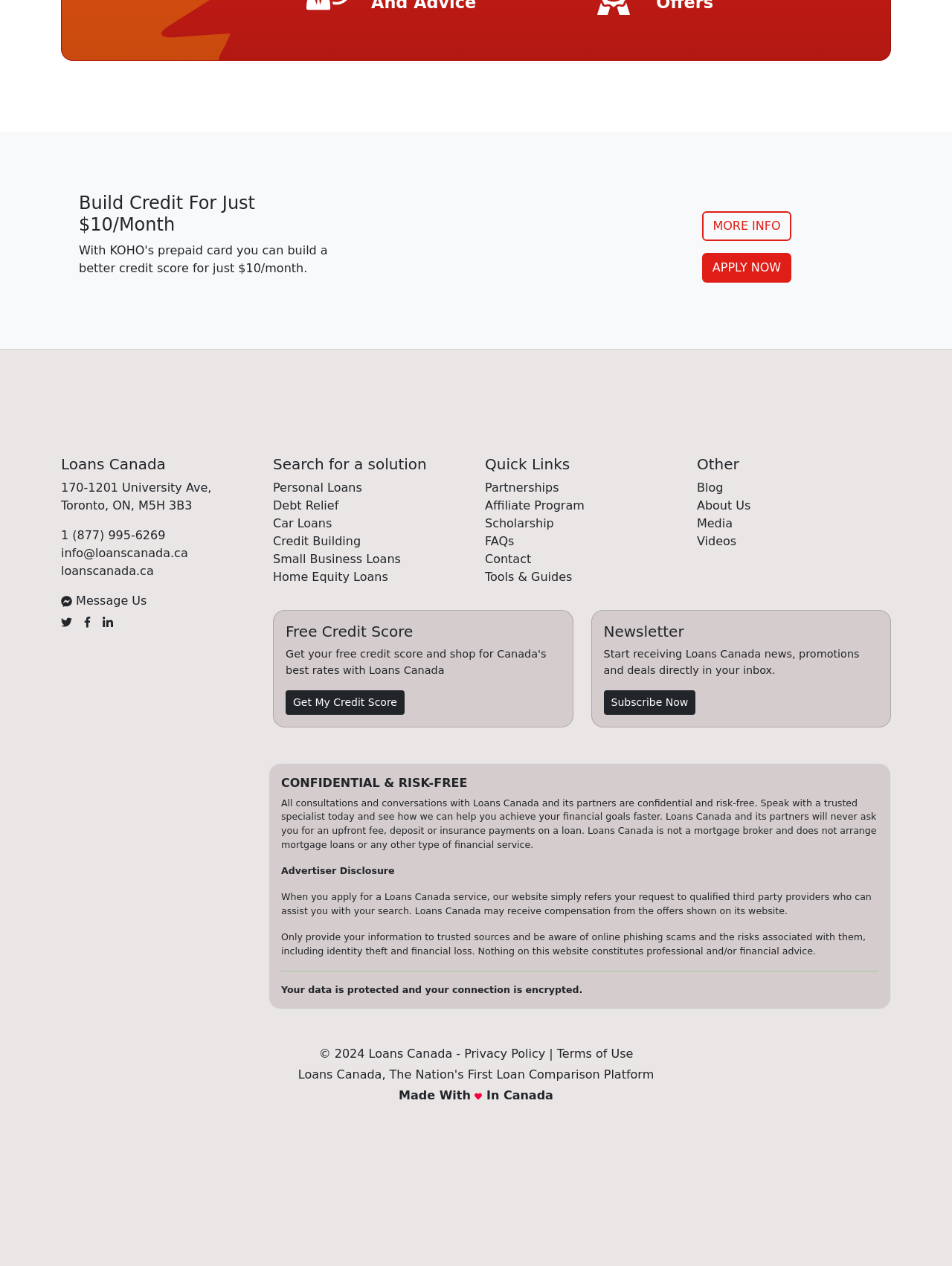How much does it cost to build credit?
Look at the image and answer with only one word or phrase.

$10/Month